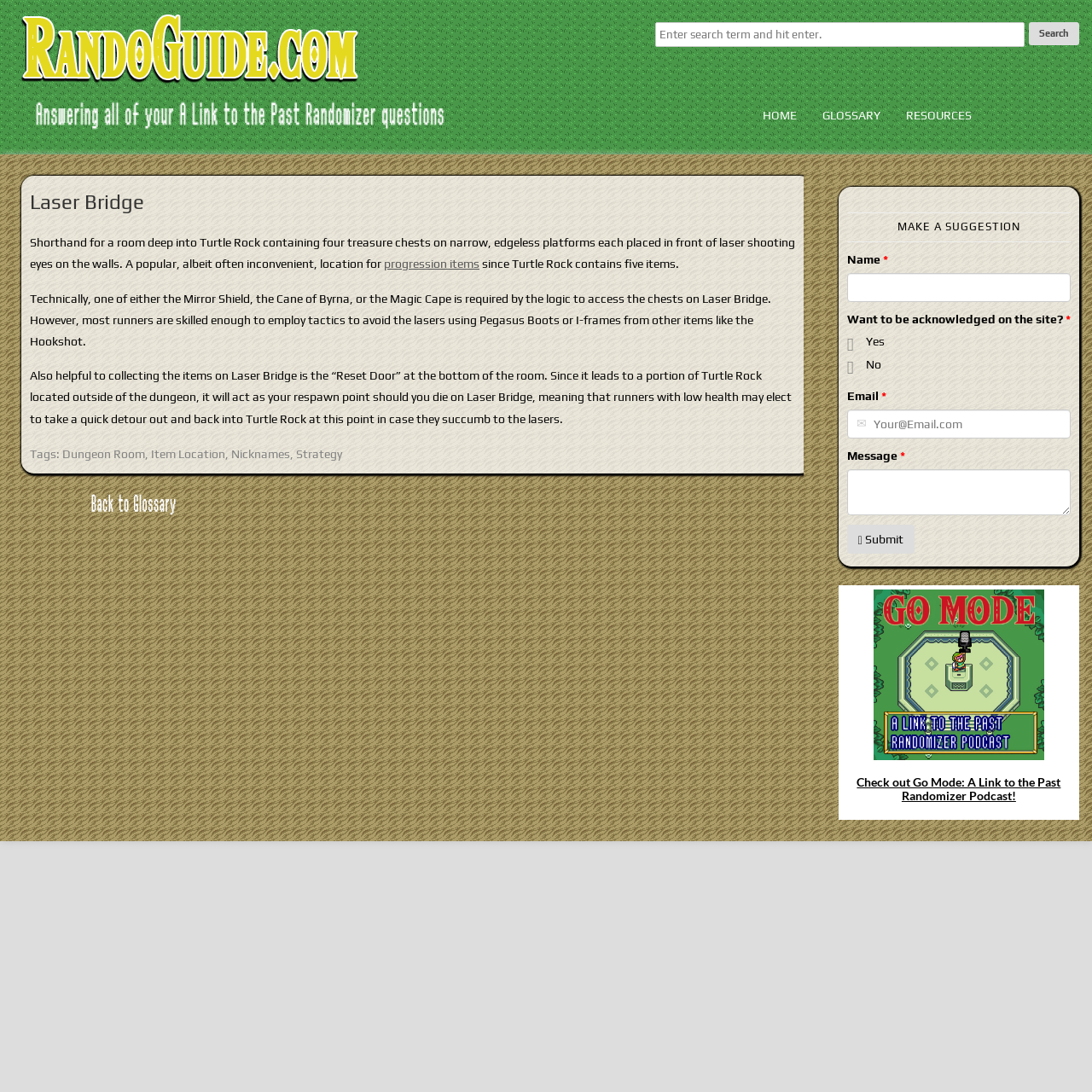Given the webpage screenshot, identify the bounding box of the UI element that matches this description: "Item Location".

[0.138, 0.409, 0.206, 0.422]